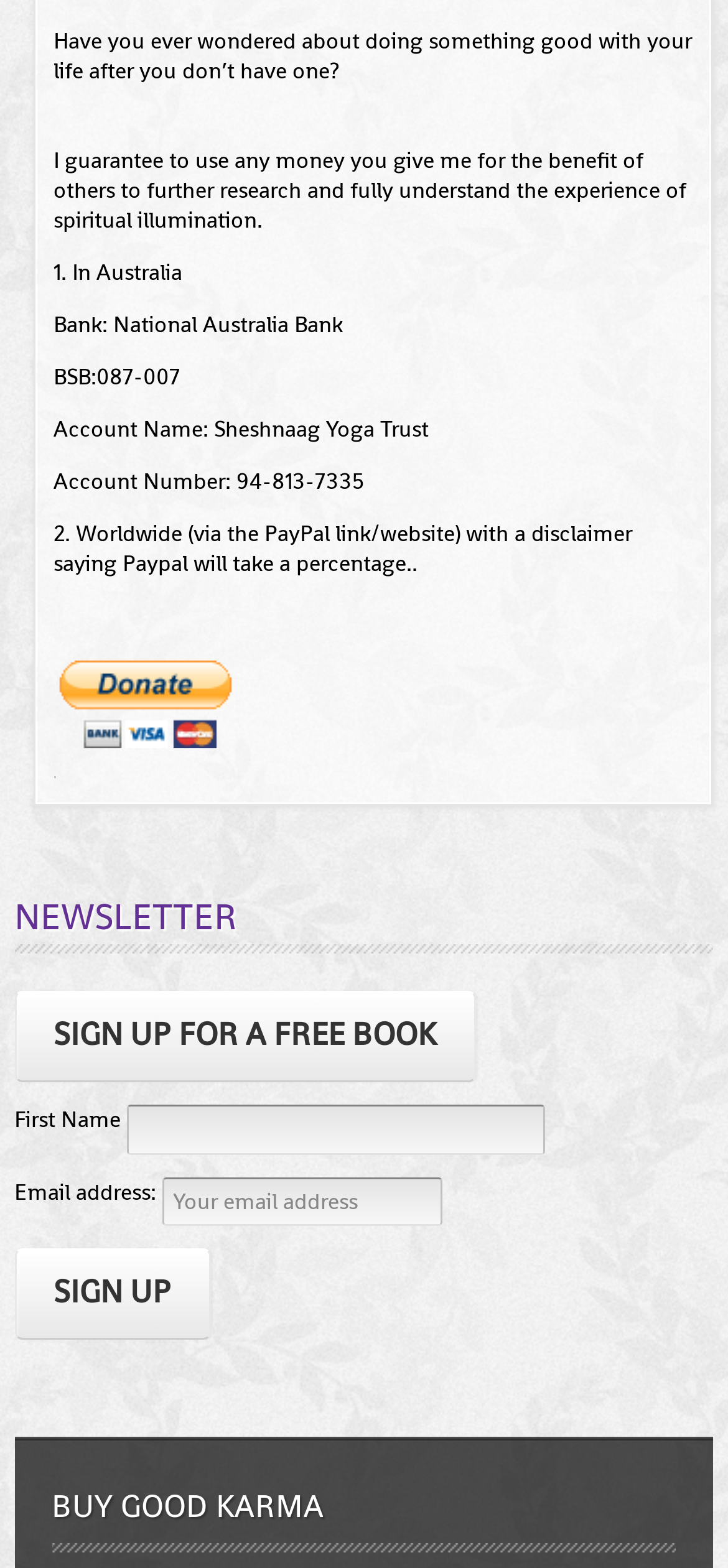Provide a single word or phrase to answer the given question: 
What is the name of the trust account?

Sheshnaag Yoga Trust